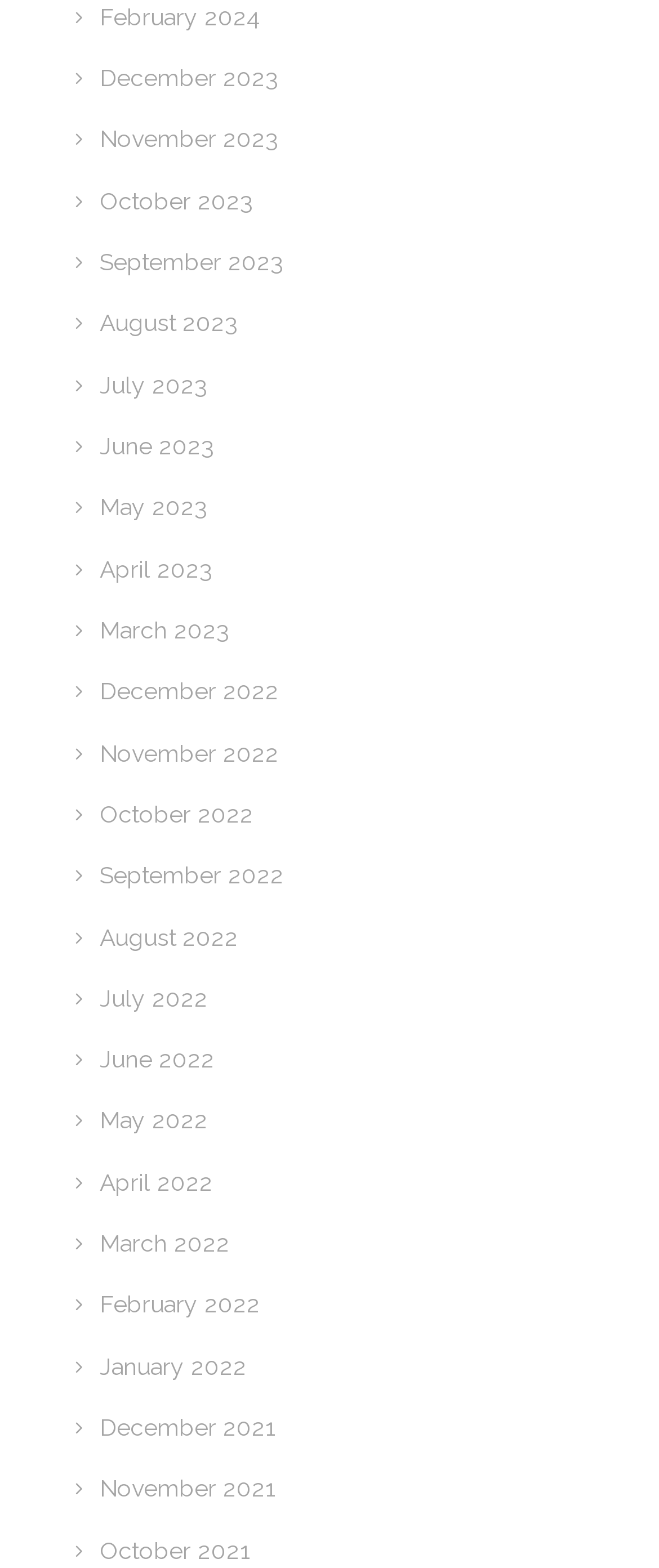Give a one-word or one-phrase response to the question:
What is the earliest month listed?

December 2021